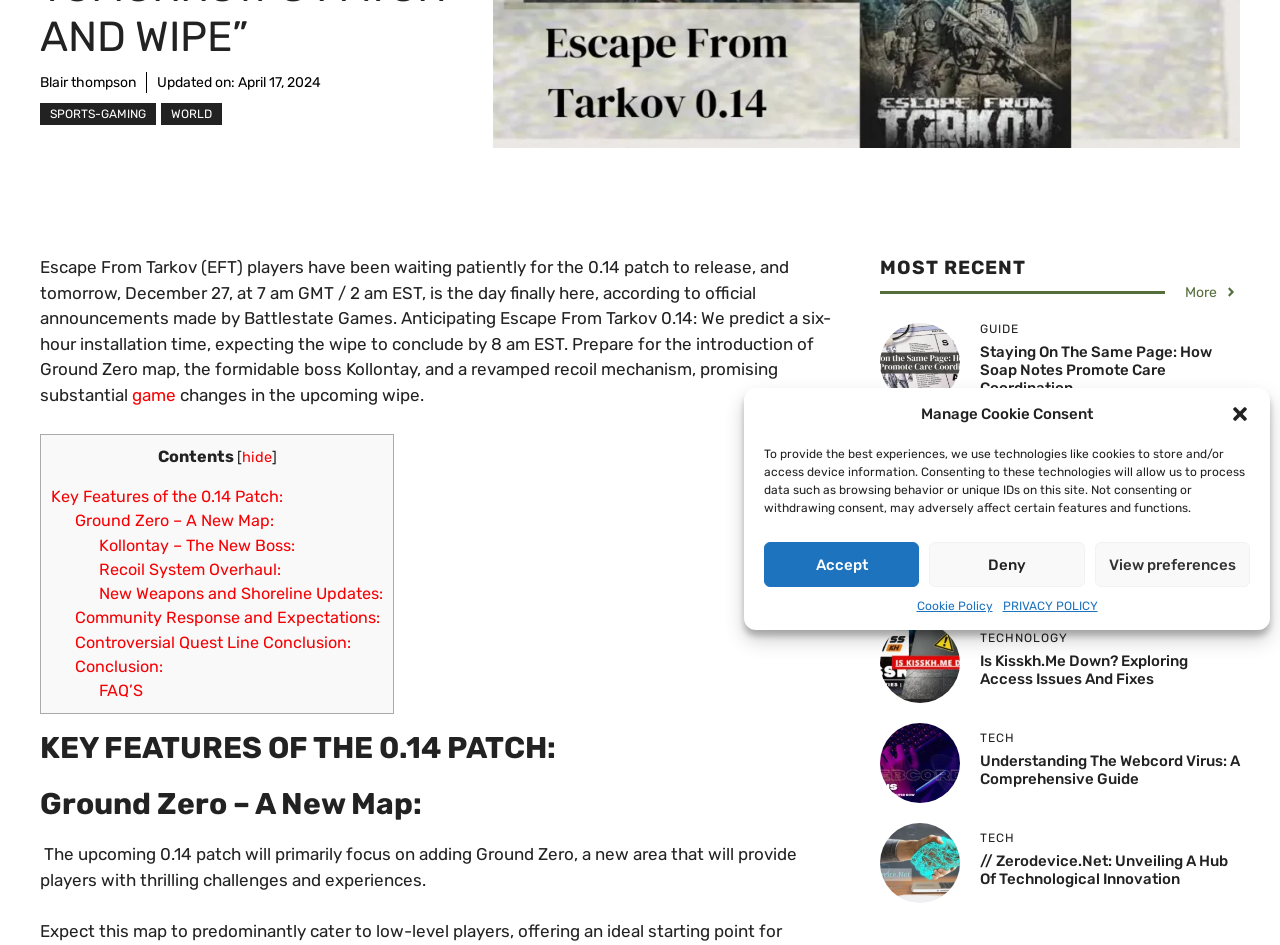Determine the bounding box coordinates of the UI element that matches the following description: "Kollontay – The New Boss:". The coordinates should be four float numbers between 0 and 1 in the format [left, top, right, bottom].

[0.078, 0.567, 0.231, 0.587]